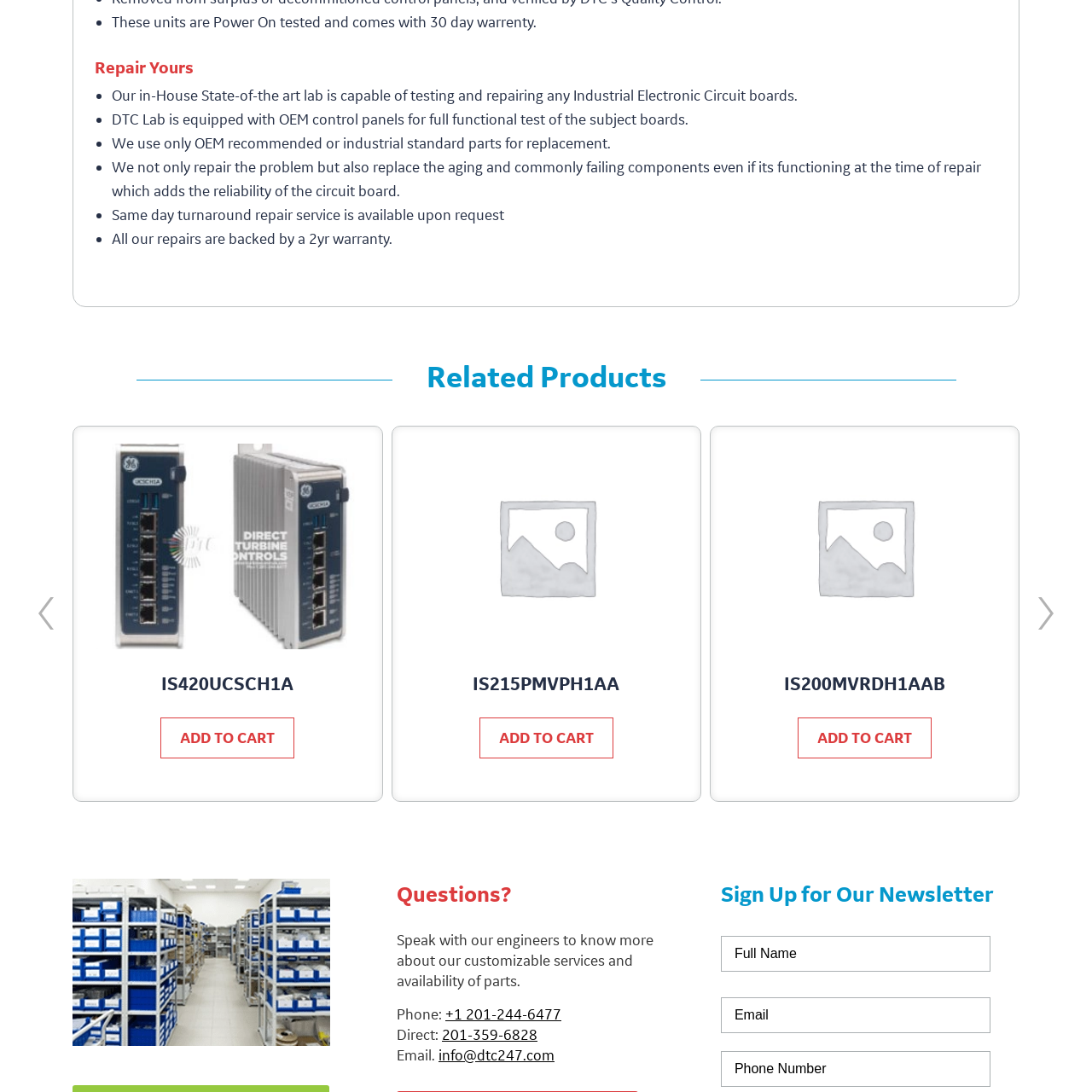Deliver a detailed explanation of the elements found in the red-marked area of the image.

The image depicts the product "IS200EDFFH1ABA," which is likely a part related to industrial electronic circuits. The caption for this product image emphasizes its relevance within the broader context of electronic repairs and components available for purchase. This specific part is featured among other related products, showcasing a range of options for customers browsing for OEM control panels and circuit board repairs. The image is designed to attract potential buyers by highlighting the part number prominently, indicating its association with OEM standards and performance reliability. The accompanying links suggest a straightforward purchasing process, reinforcing the ease with which customers can add this item to their cart.